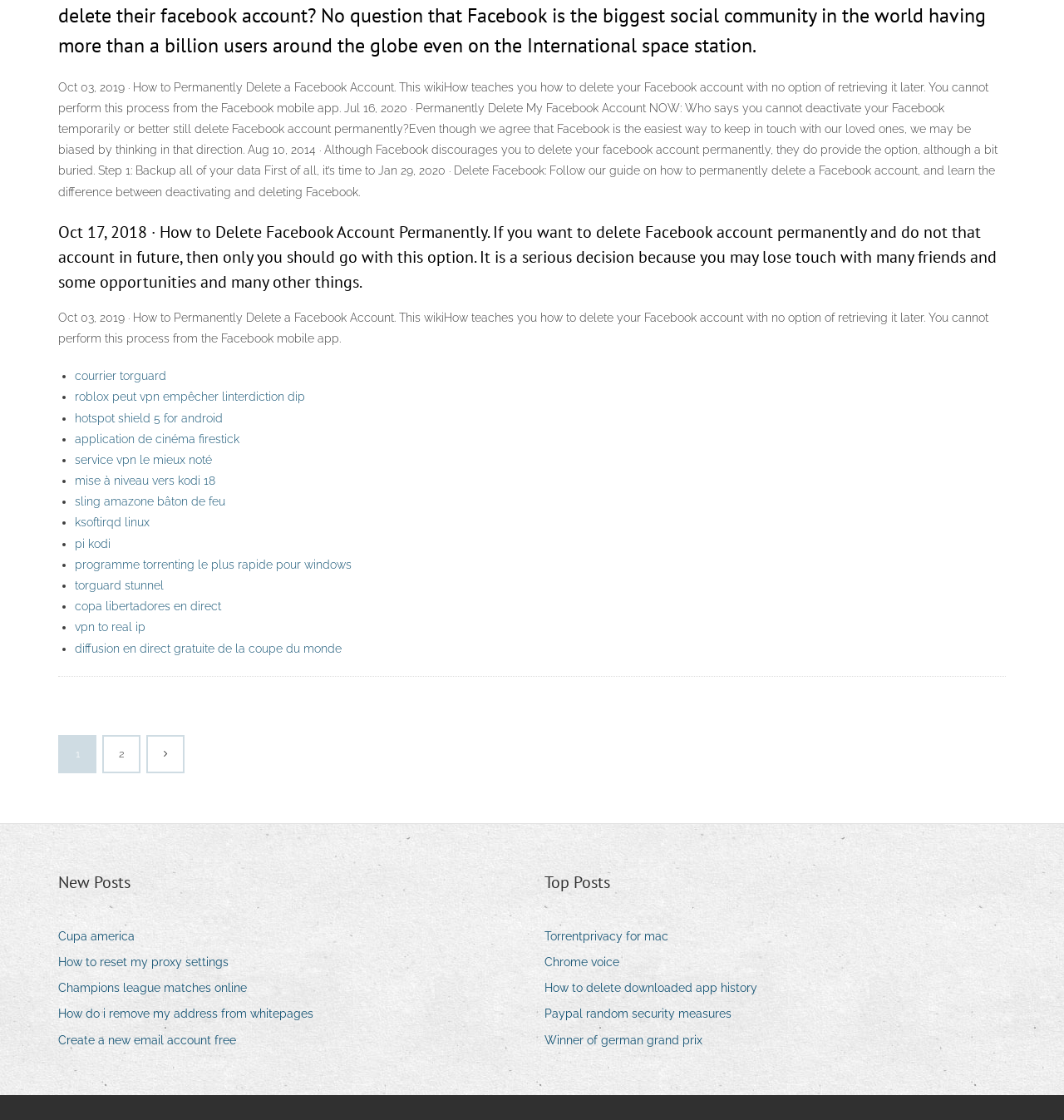Find the bounding box coordinates of the UI element according to this description: "vpn to real ip".

[0.07, 0.554, 0.137, 0.566]